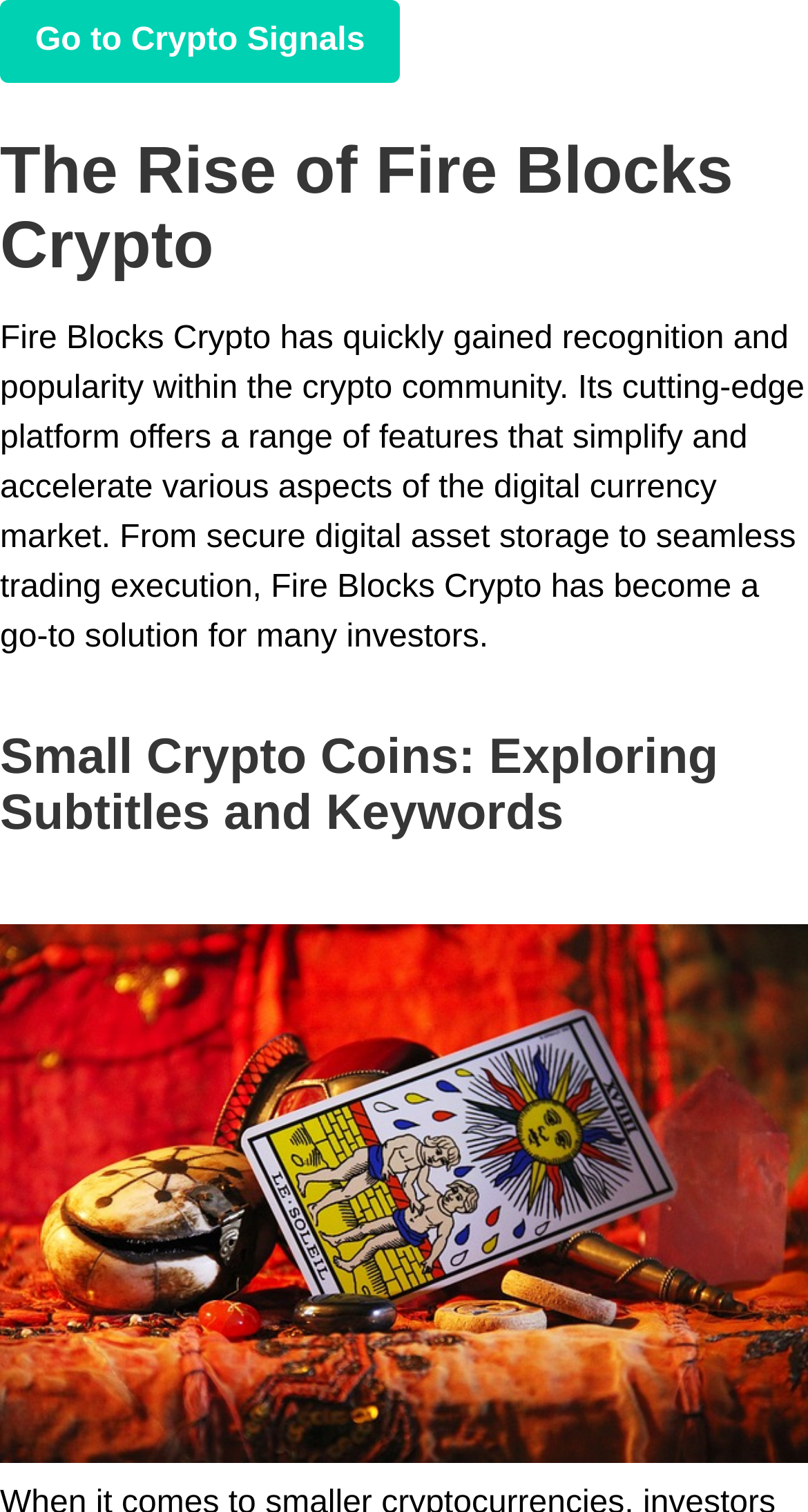Identify the text that serves as the heading for the webpage and generate it.

The Rise of Fire Blocks Crypto